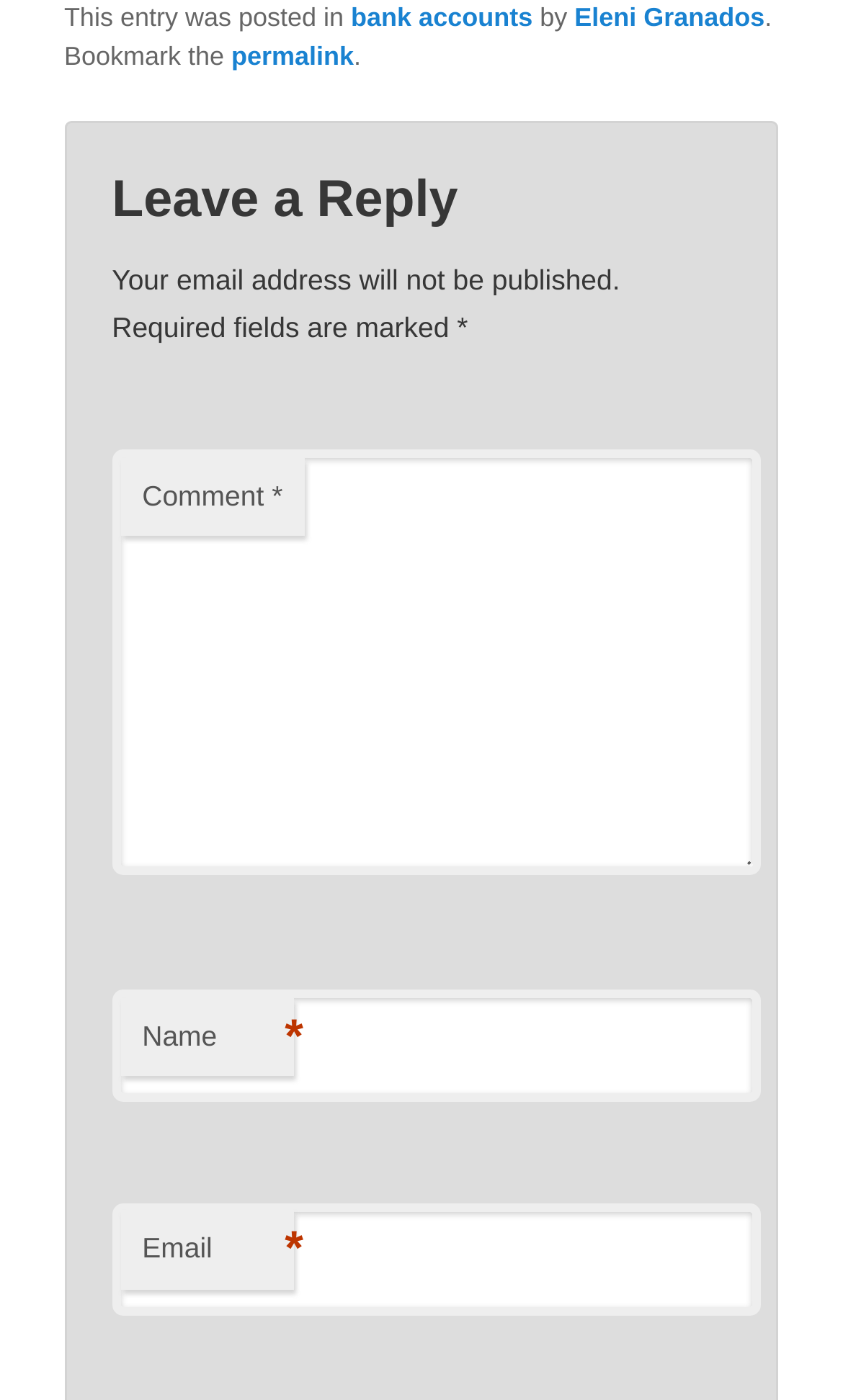How many text fields are there in the reply form?
Using the picture, provide a one-word or short phrase answer.

3